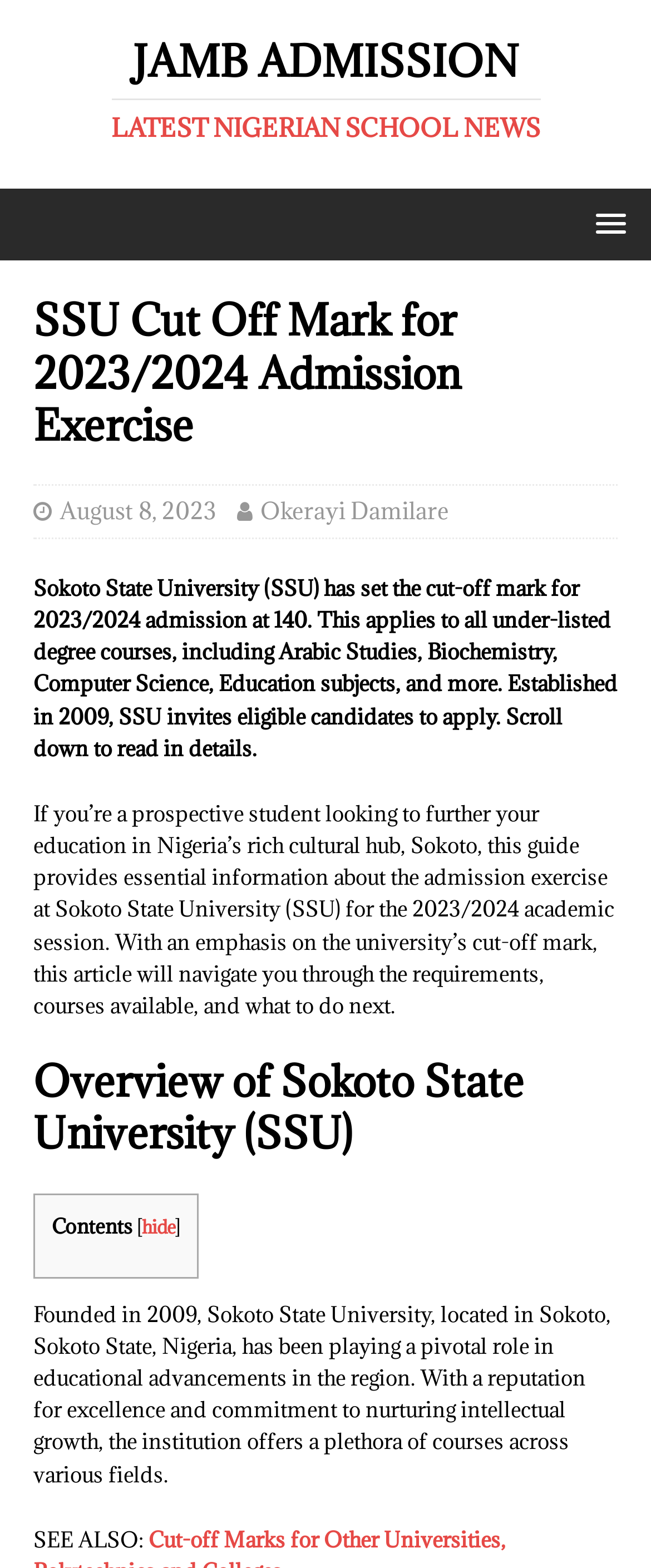Summarize the webpage in an elaborate manner.

The webpage is about Sokoto State University (SSU) and its cut-off mark for the 2023/2024 admission exercise. At the top, there is a link to "JAMB ADMISSION LATEST NIGERIAN SCHOOL NEWS" with a heading that breaks down into two parts: "JAMB ADMISSION" and "LATEST NIGERIAN SCHOOL NEWS". 

On the right side, near the top, there is a menu link with a popup. Below this, there is a header section with a heading that reads "SSU Cut Off Mark for 2023/2024 Admission Exercise". This section also contains two links: one to the date "August 8, 2023" and another to the author "Okerayi Damilare".

The main content of the webpage is divided into several sections. The first section provides an overview of the admission exercise, stating that SSU has set the cut-off mark at 140 for various degree courses, including Arabic Studies, Biochemistry, and Computer Science. This section also invites eligible candidates to apply.

Below this, there is a longer paragraph that provides more details about the admission exercise, including the requirements and courses available. This section is followed by a heading that reads "Overview of Sokoto State University (SSU)".

Next, there is a table of contents with a link to "hide" it. The webpage then provides more information about the university, stating that it was founded in 2009 and offers a range of courses across various fields. Finally, there is a "SEE ALSO" section at the bottom of the page.